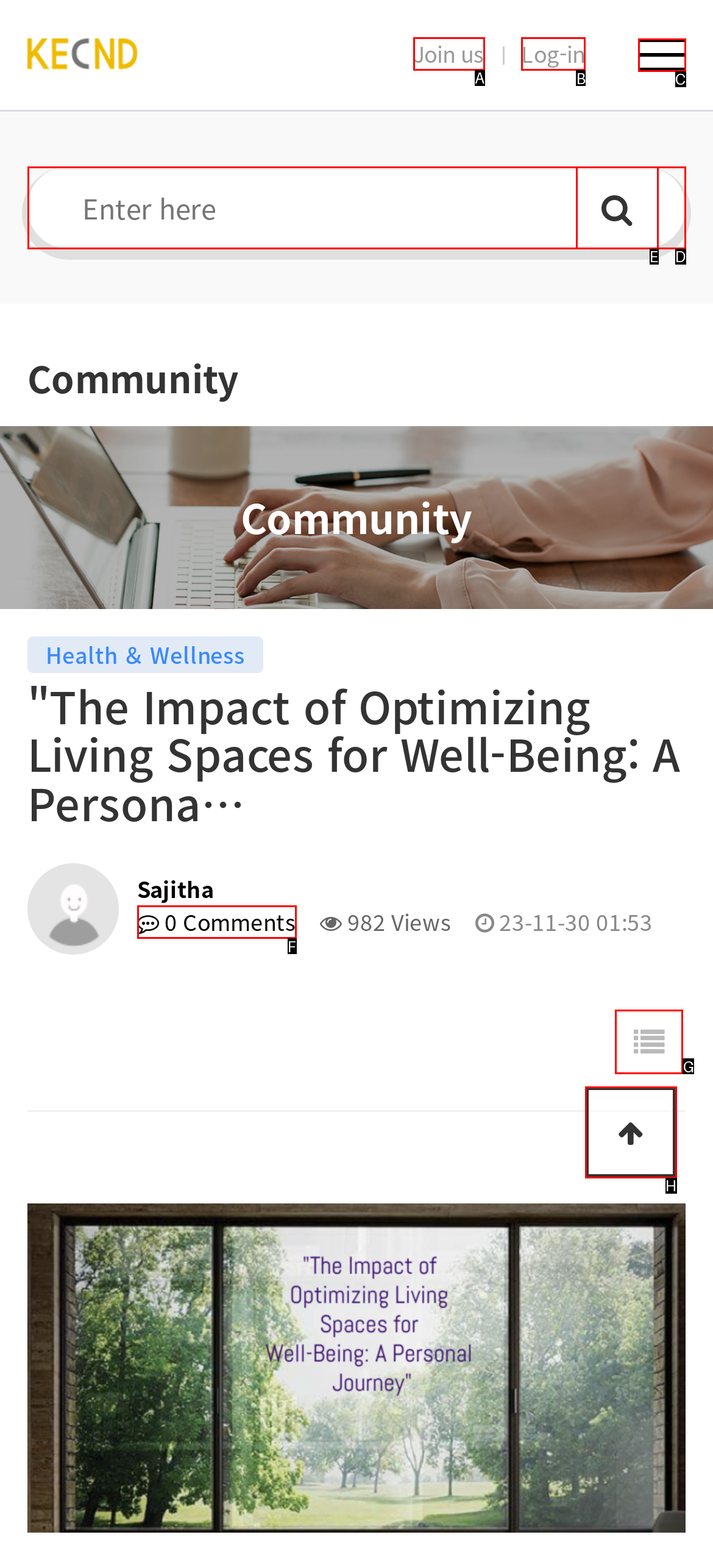For the task "Log in to the community", which option's letter should you click? Answer with the letter only.

B